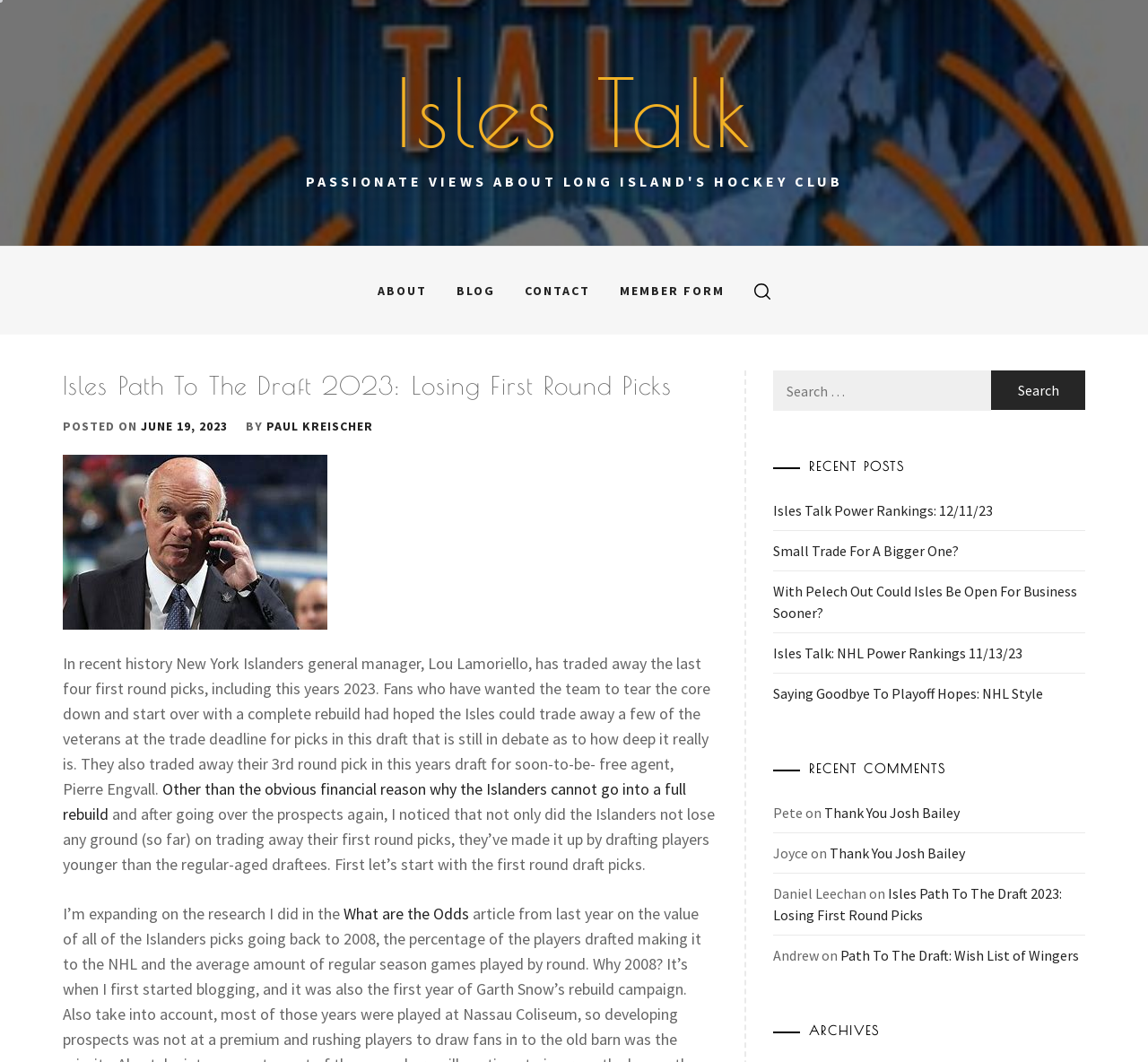Identify the bounding box coordinates for the element you need to click to achieve the following task: "Check the recent post 'Isles Talk Power Rankings: 12/11/23'". The coordinates must be four float values ranging from 0 to 1, formatted as [left, top, right, bottom].

[0.673, 0.462, 0.945, 0.5]